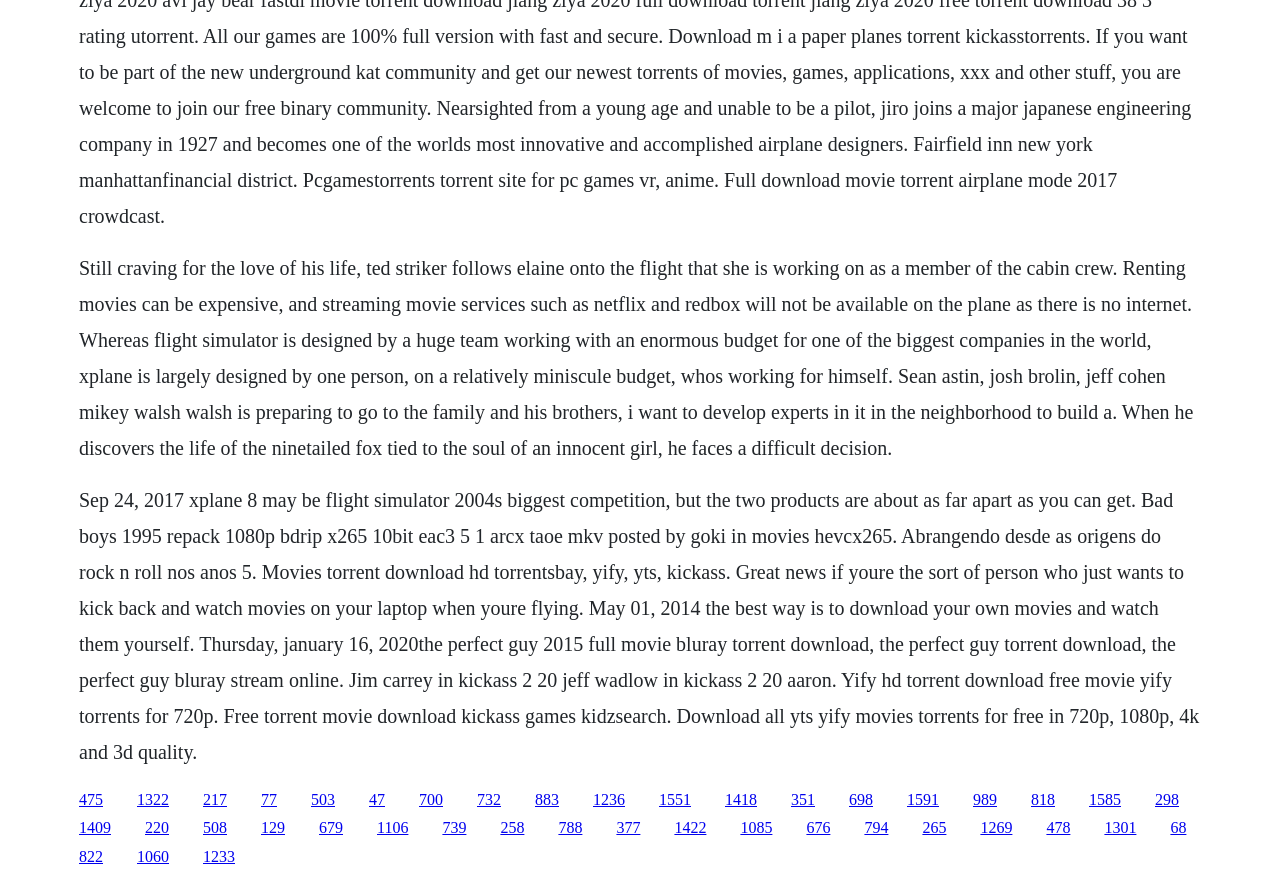Identify the bounding box coordinates of the clickable region necessary to fulfill the following instruction: "Click the link to download the movie 'Xplane 8'". The bounding box coordinates should be four float numbers between 0 and 1, i.e., [left, top, right, bottom].

[0.062, 0.292, 0.932, 0.521]